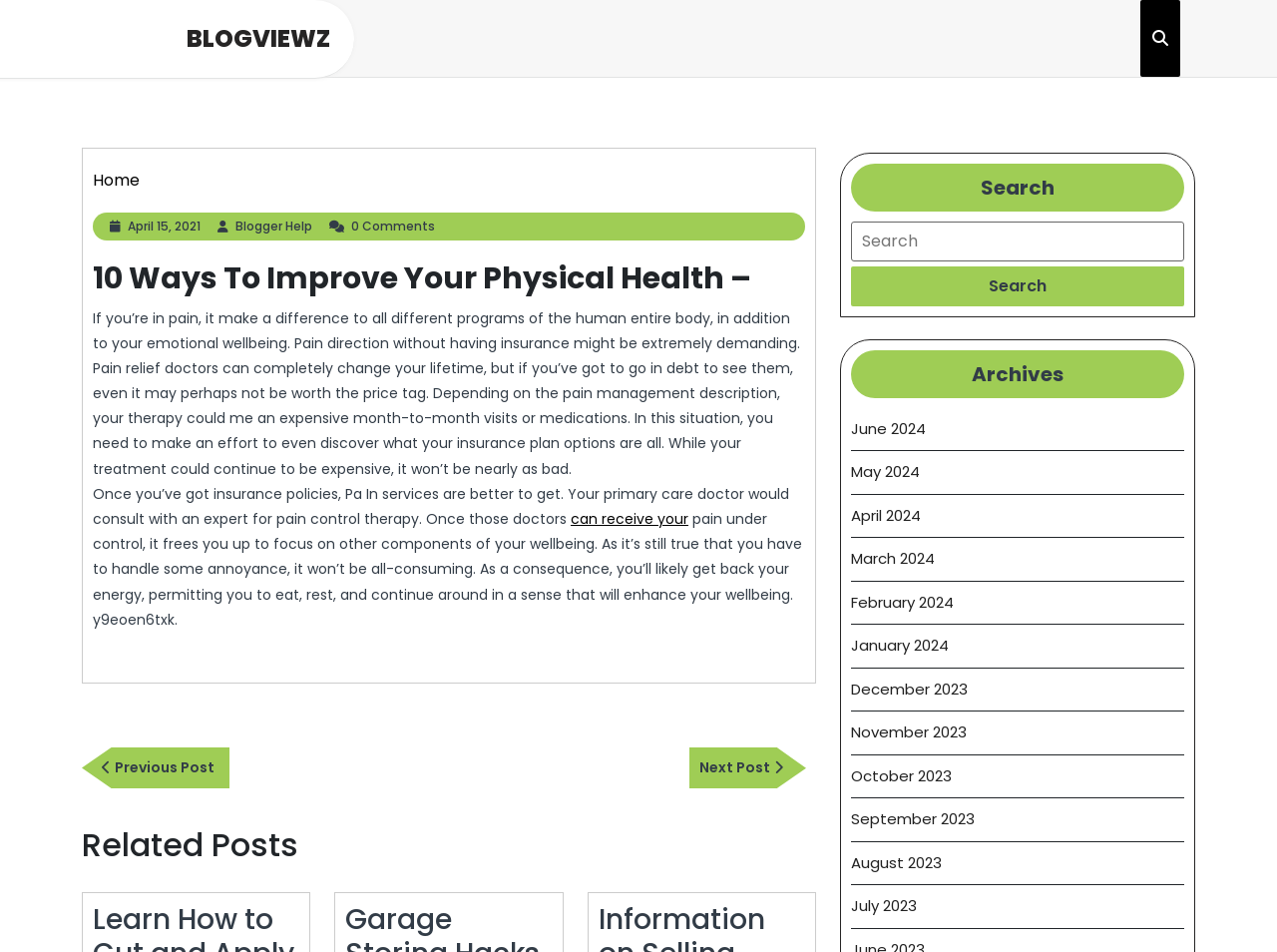Determine the bounding box coordinates of the clickable region to execute the instruction: "Search this list". The coordinates should be four float numbers between 0 and 1, denoted as [left, top, right, bottom].

None